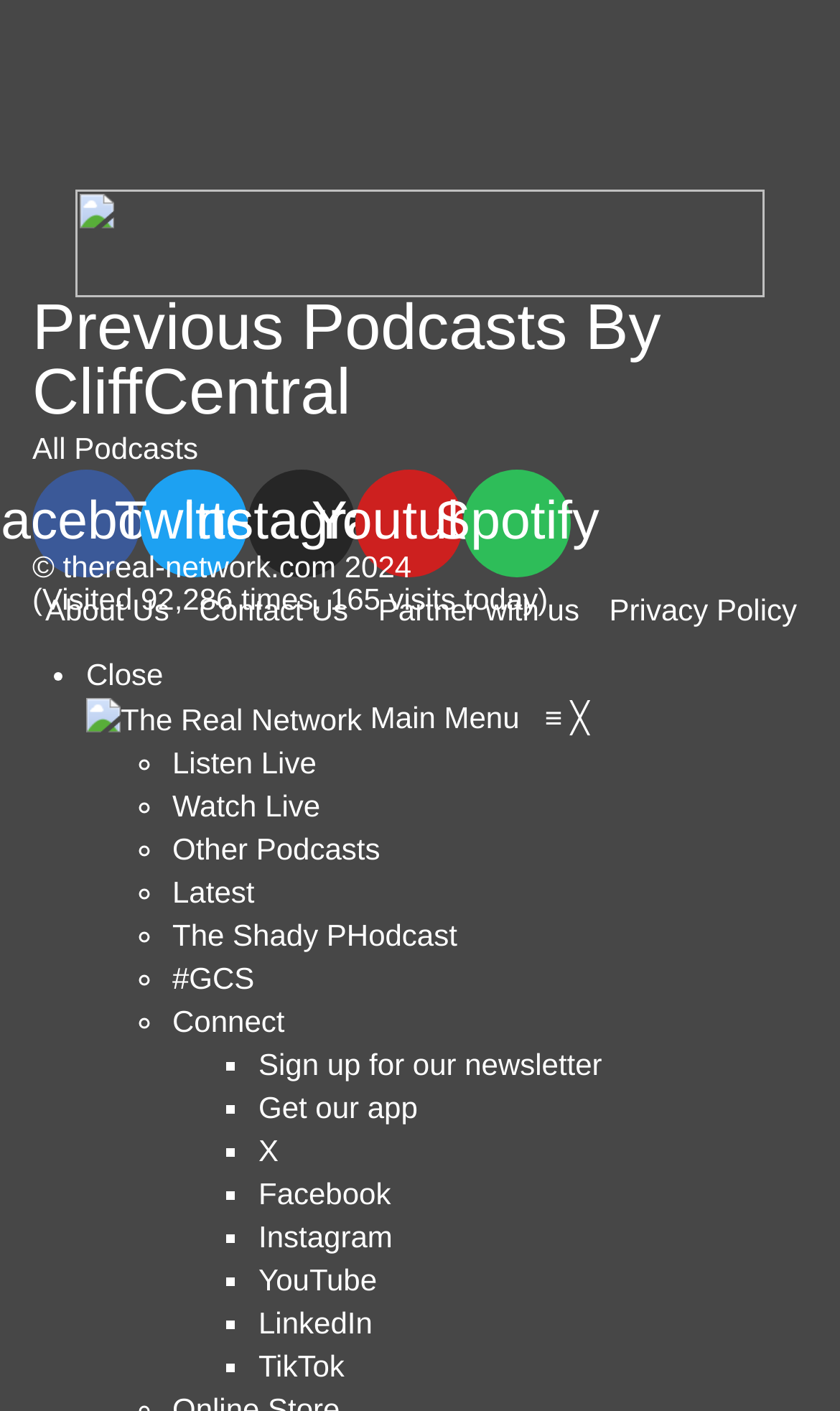Find the bounding box coordinates for the element that must be clicked to complete the instruction: "Go to About Us". The coordinates should be four float numbers between 0 and 1, indicated as [left, top, right, bottom].

[0.054, 0.419, 0.201, 0.444]